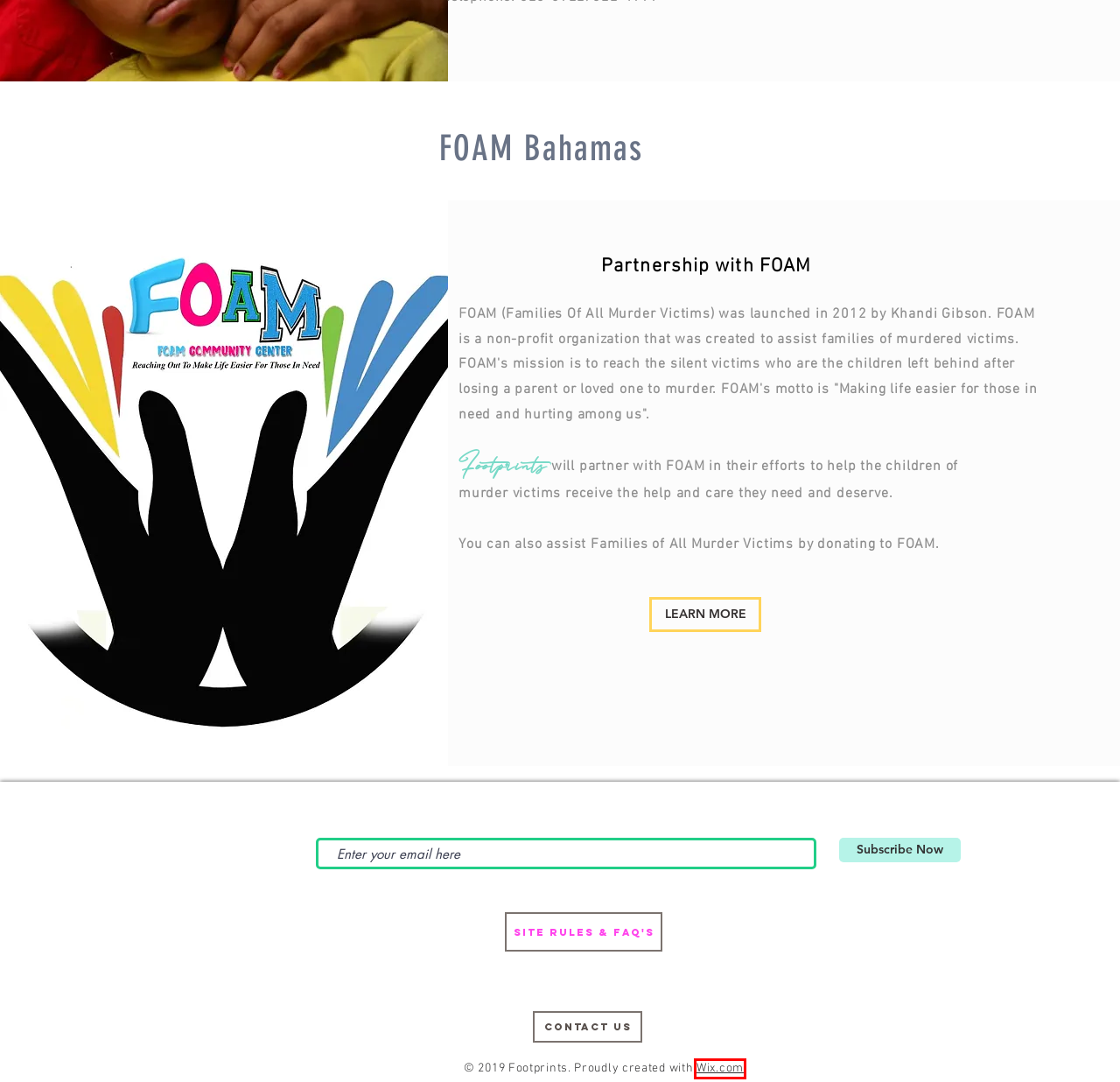Given a webpage screenshot with a red bounding box around a particular element, identify the best description of the new webpage that will appear after clicking on the element inside the red bounding box. Here are the candidates:
A. Our Journey | Footprints
B. Quotes | Footprints
C. Website Builder - Create a Free Website Today | Wix.com
D. SITE RULES+FAQ | Footprints
E. Inspirational Blog | Footprints
F. Featured Stories | Footprints
G. Collabs | Insprational Blog | Footprints
H. Follow & Connect | Footprints

C